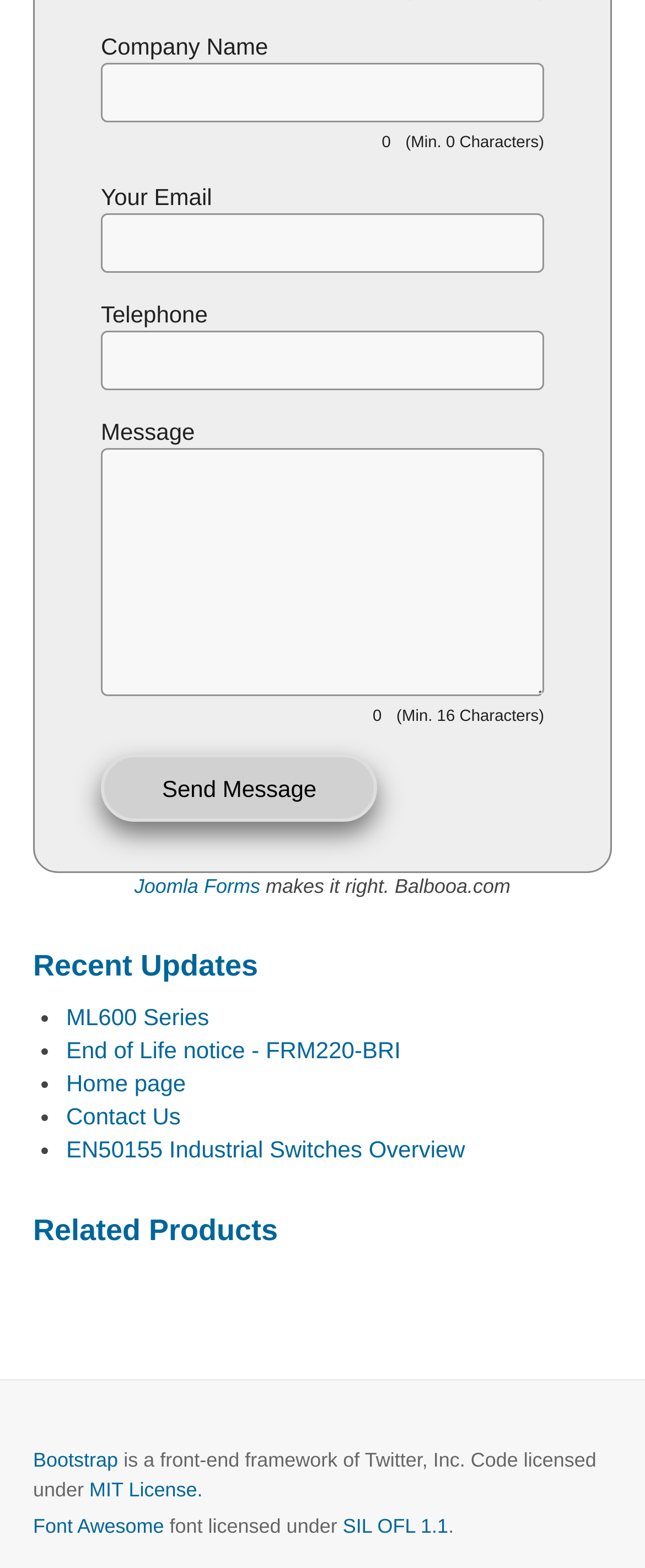Can you identify the bounding box coordinates of the clickable region needed to carry out this instruction: 'View ML600 Series'? The coordinates should be four float numbers within the range of 0 to 1, stated as [left, top, right, bottom].

[0.103, 0.64, 0.324, 0.657]